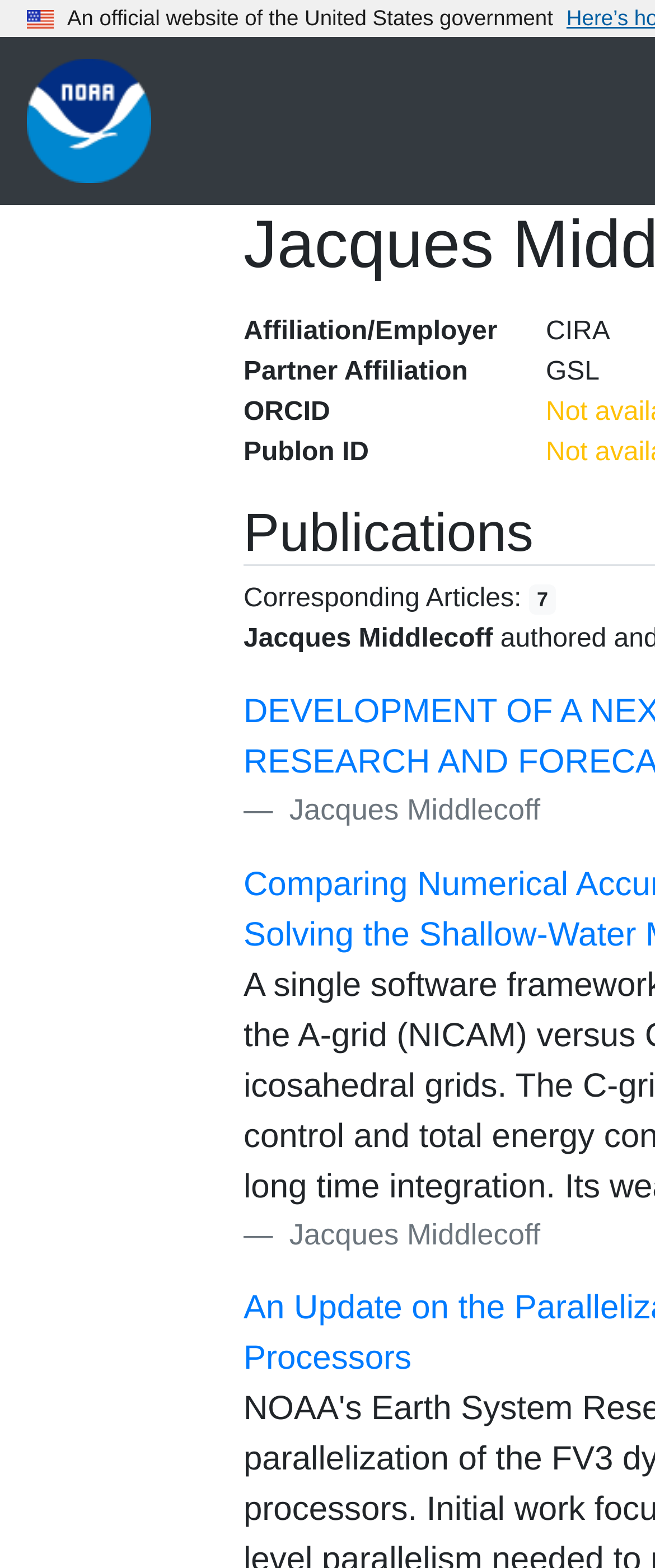Refer to the image and answer the question with as much detail as possible: Is the ORCID located below the affiliation?

I found the location of the ORCID by comparing the y1 and y2 coordinates of the 'Affiliation/Employer' text and the 'ORCID' text, and determined that the ORCID is located below the affiliation.